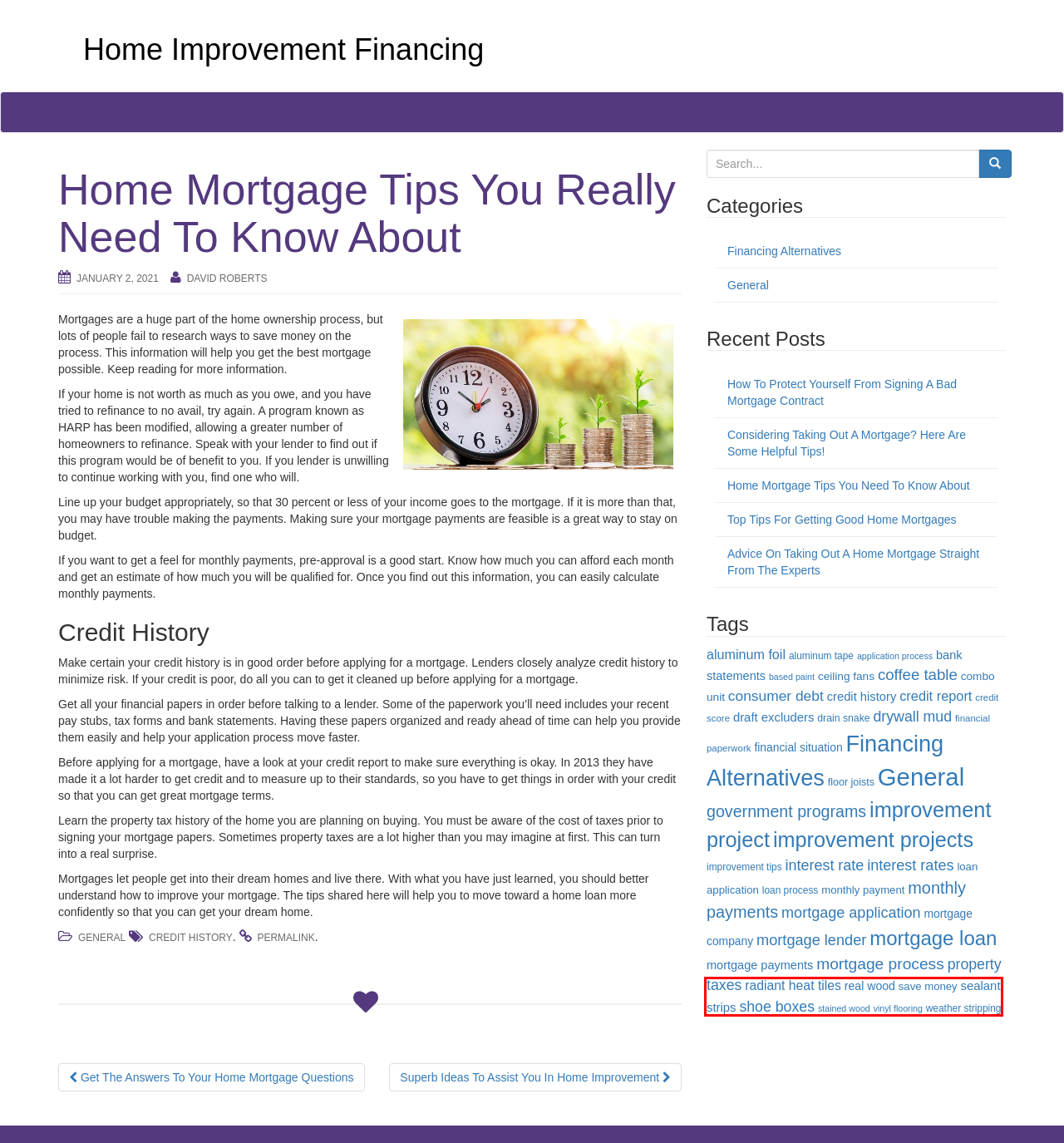You are given a screenshot of a webpage with a red rectangle bounding box around an element. Choose the best webpage description that matches the page after clicking the element in the bounding box. Here are the candidates:
A. Considering Taking Out A Mortgage? Here Are Some Helpful Tips! – Home Improvement Financing
B. drain snake – Home Improvement Financing
C. loan application – Home Improvement Financing
D. mortgage payments – Home Improvement Financing
E. sealant strips – Home Improvement Financing
F. interest rate – Home Improvement Financing
G. credit report – Home Improvement Financing
H. save money – Home Improvement Financing

E